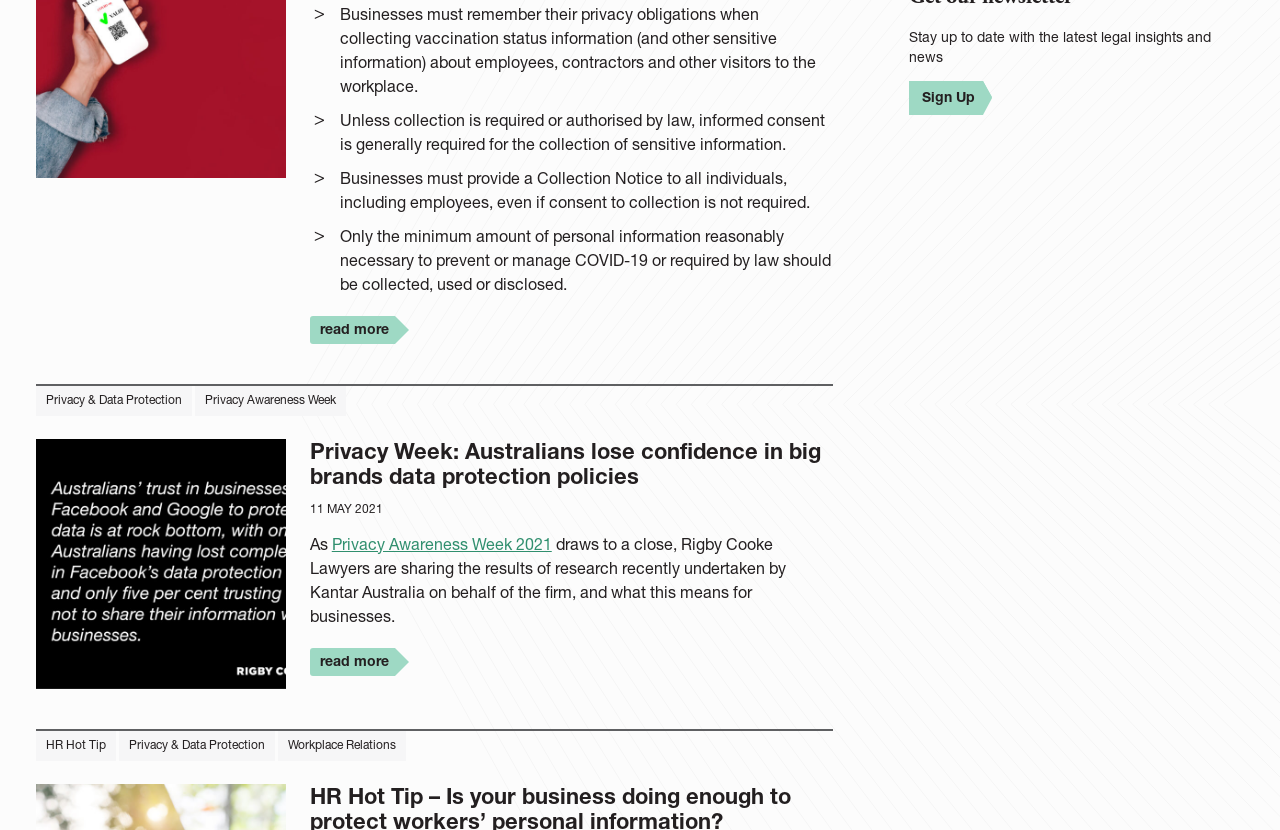Extract the bounding box coordinates for the UI element described as: "HR Hot Tip".

[0.028, 0.878, 0.091, 0.917]